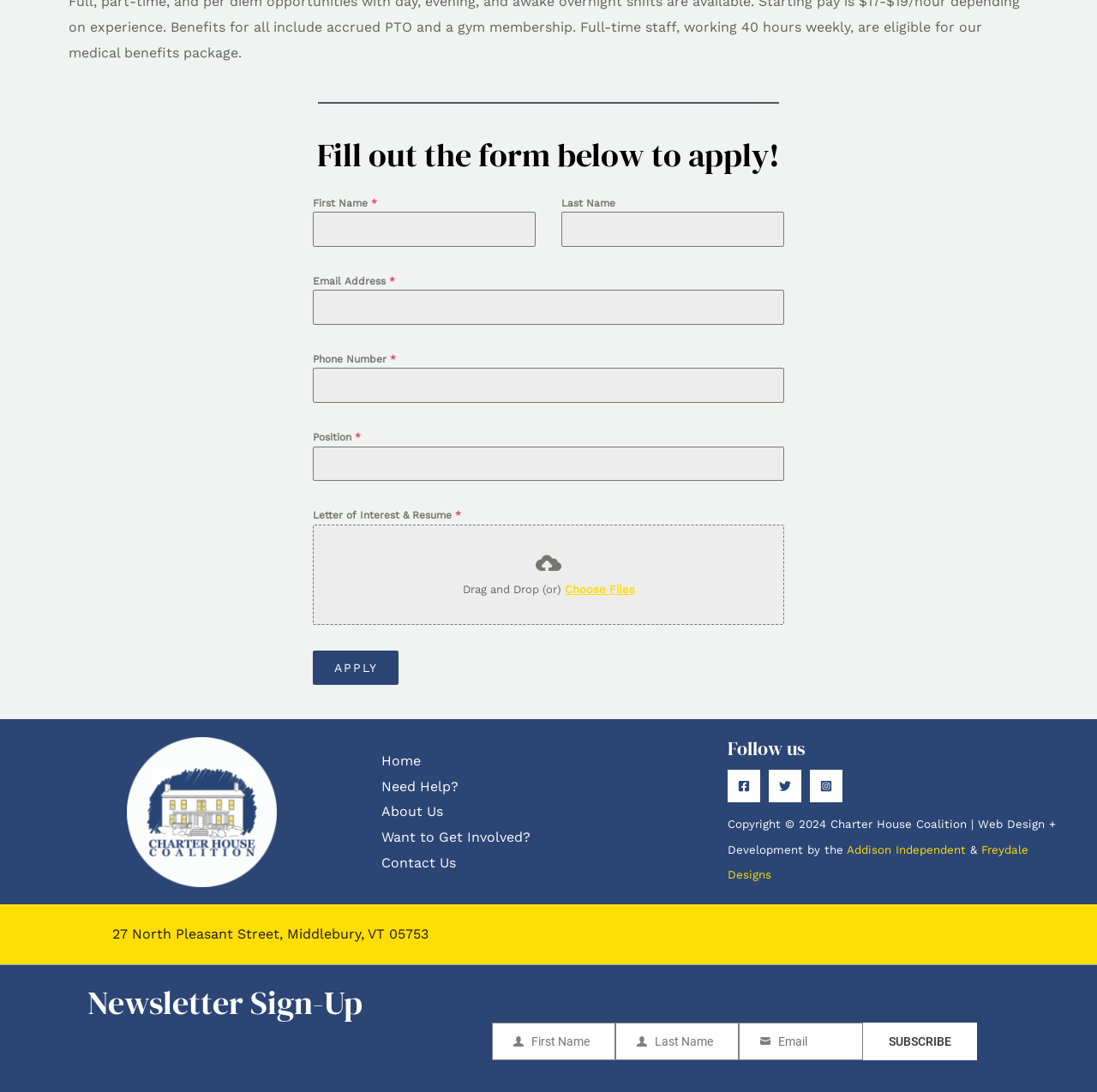What social media platforms can be used to follow the organization?
From the image, respond with a single word or phrase.

Facebook, Twitter, Instagram